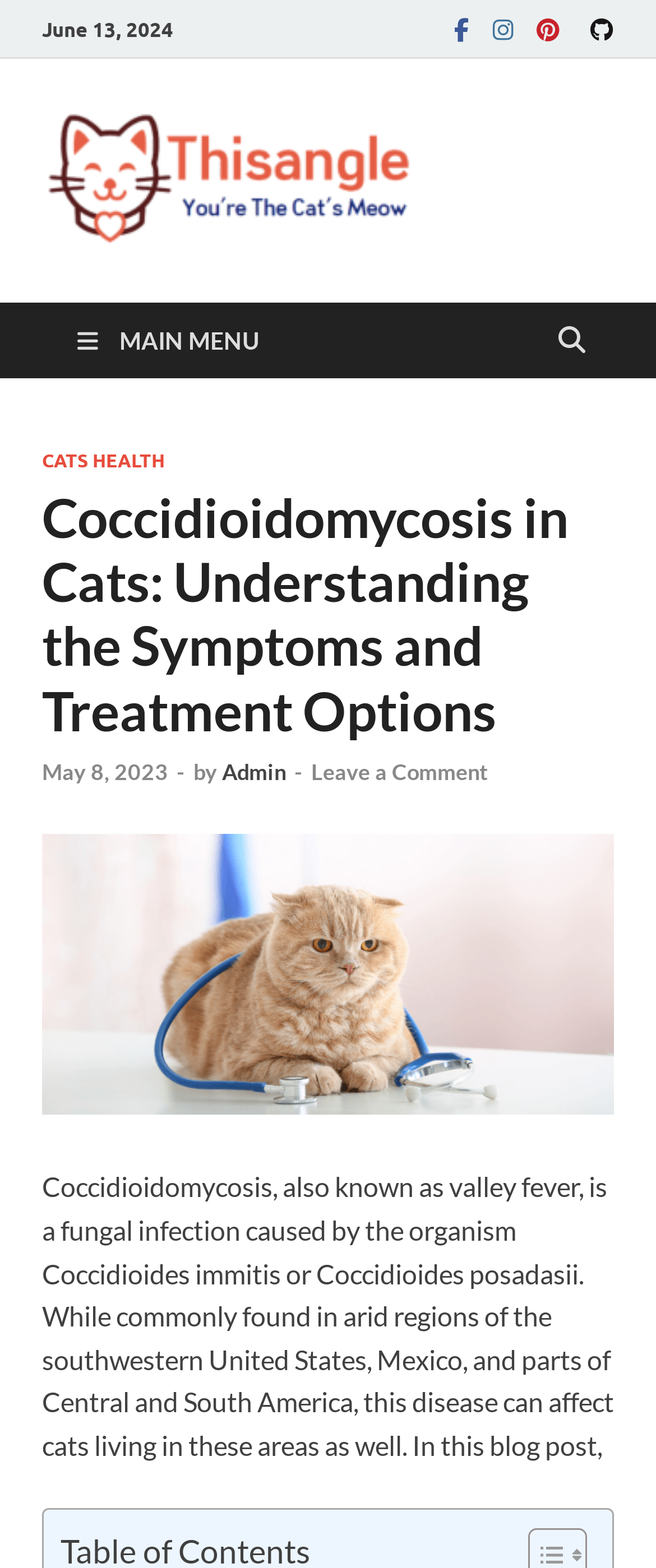Can you find the bounding box coordinates for the element that needs to be clicked to execute this instruction: "Click the CATS HEALTH link"? The coordinates should be given as four float numbers between 0 and 1, i.e., [left, top, right, bottom].

[0.064, 0.286, 0.251, 0.301]